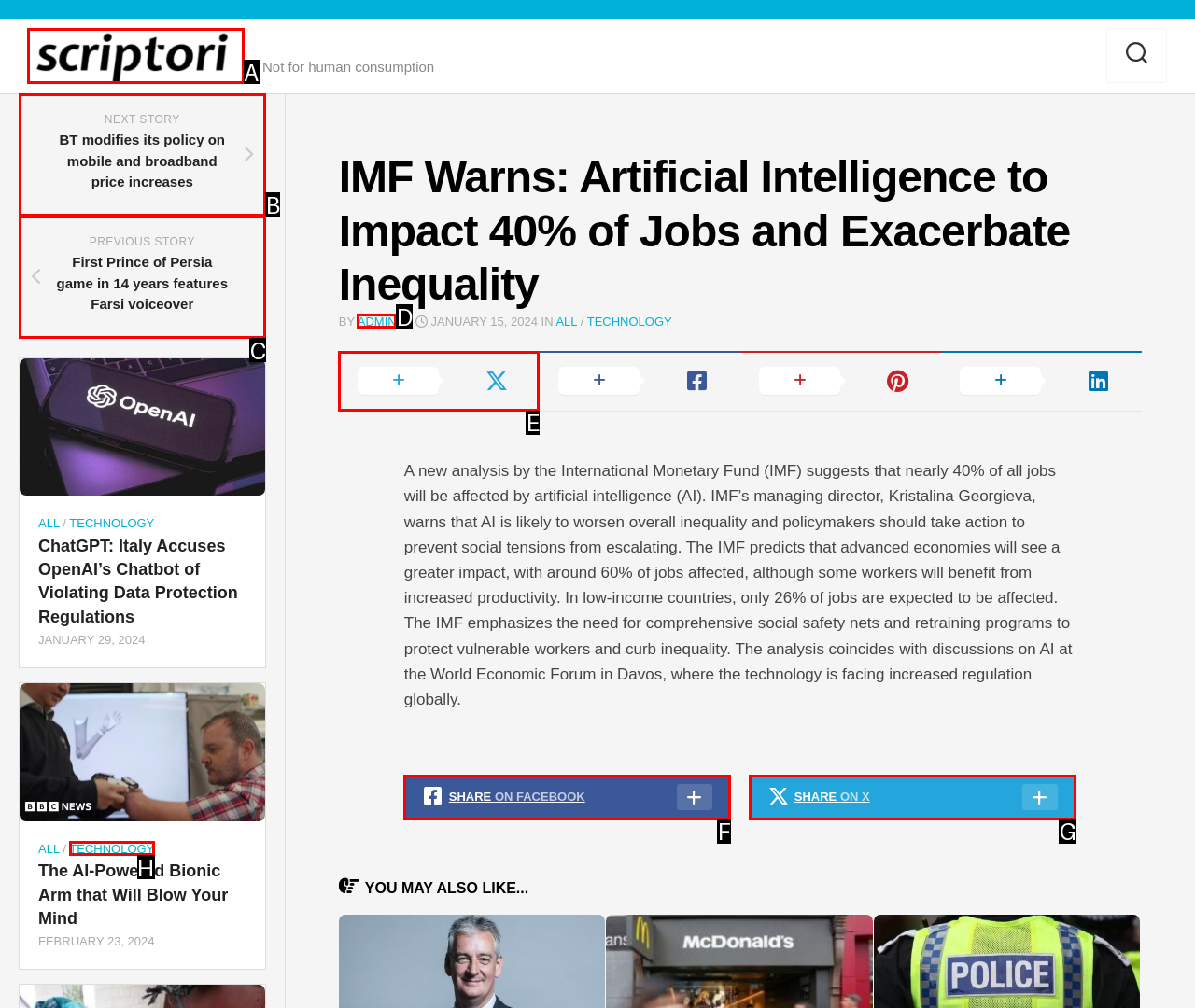Given the task: Click on the scriptori link, indicate which boxed UI element should be clicked. Provide your answer using the letter associated with the correct choice.

A